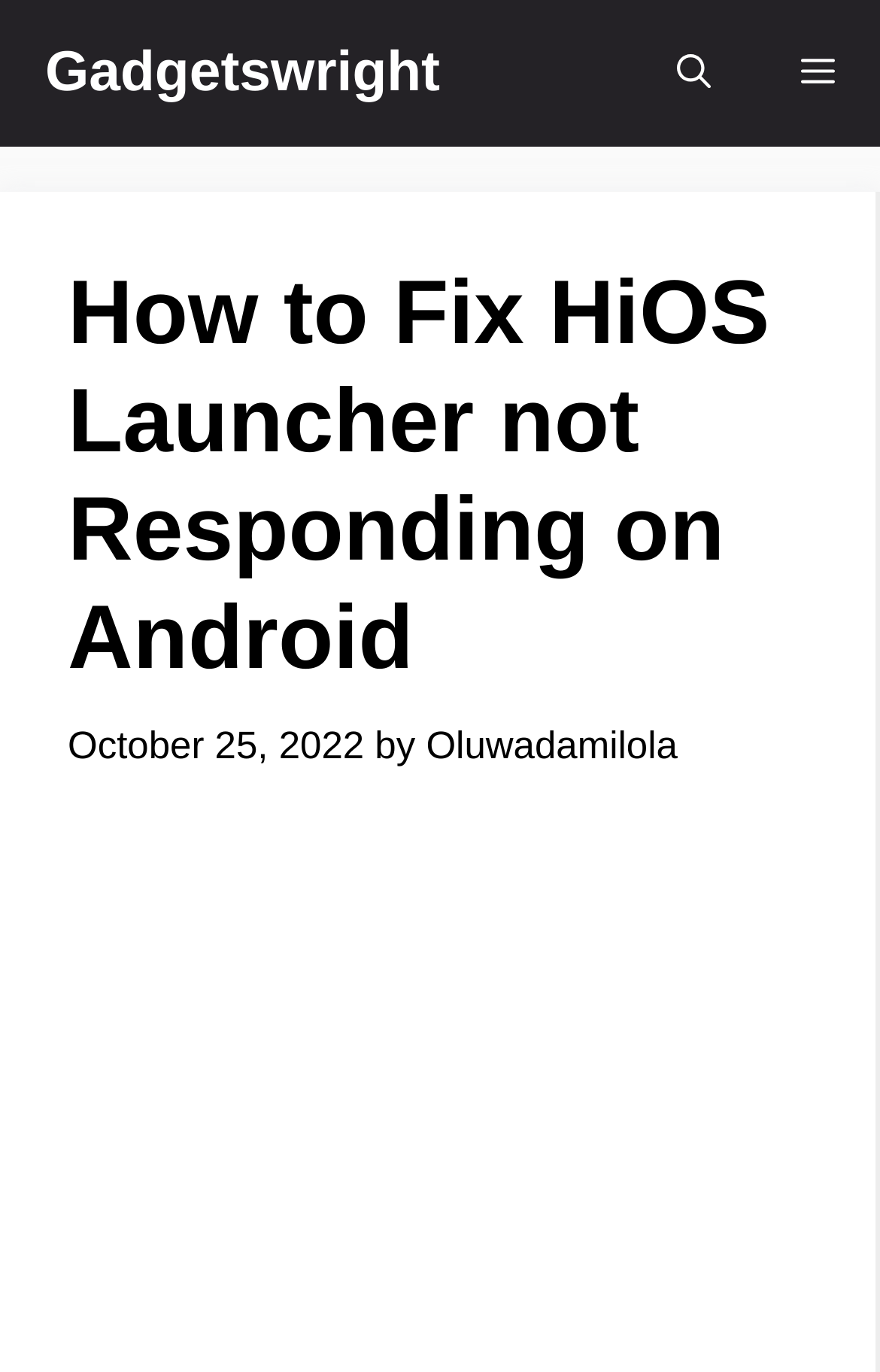Based on the element description, predict the bounding box coordinates (top-left x, top-left y, bottom-right x, bottom-right y) for the UI element in the screenshot: aria-label="Open search"

[0.718, 0.0, 0.859, 0.107]